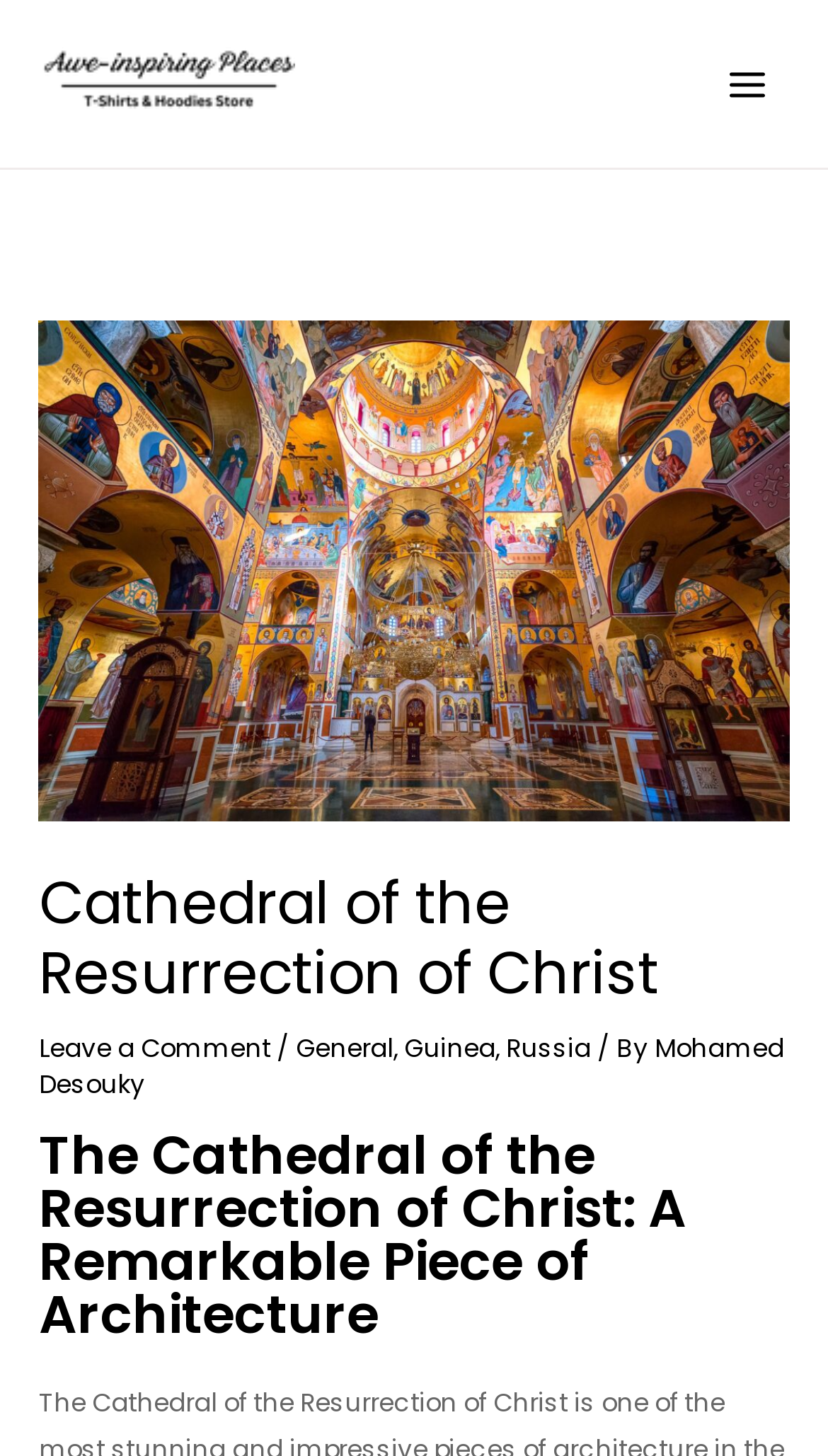What is the topic of the article? Based on the screenshot, please respond with a single word or phrase.

Architecture